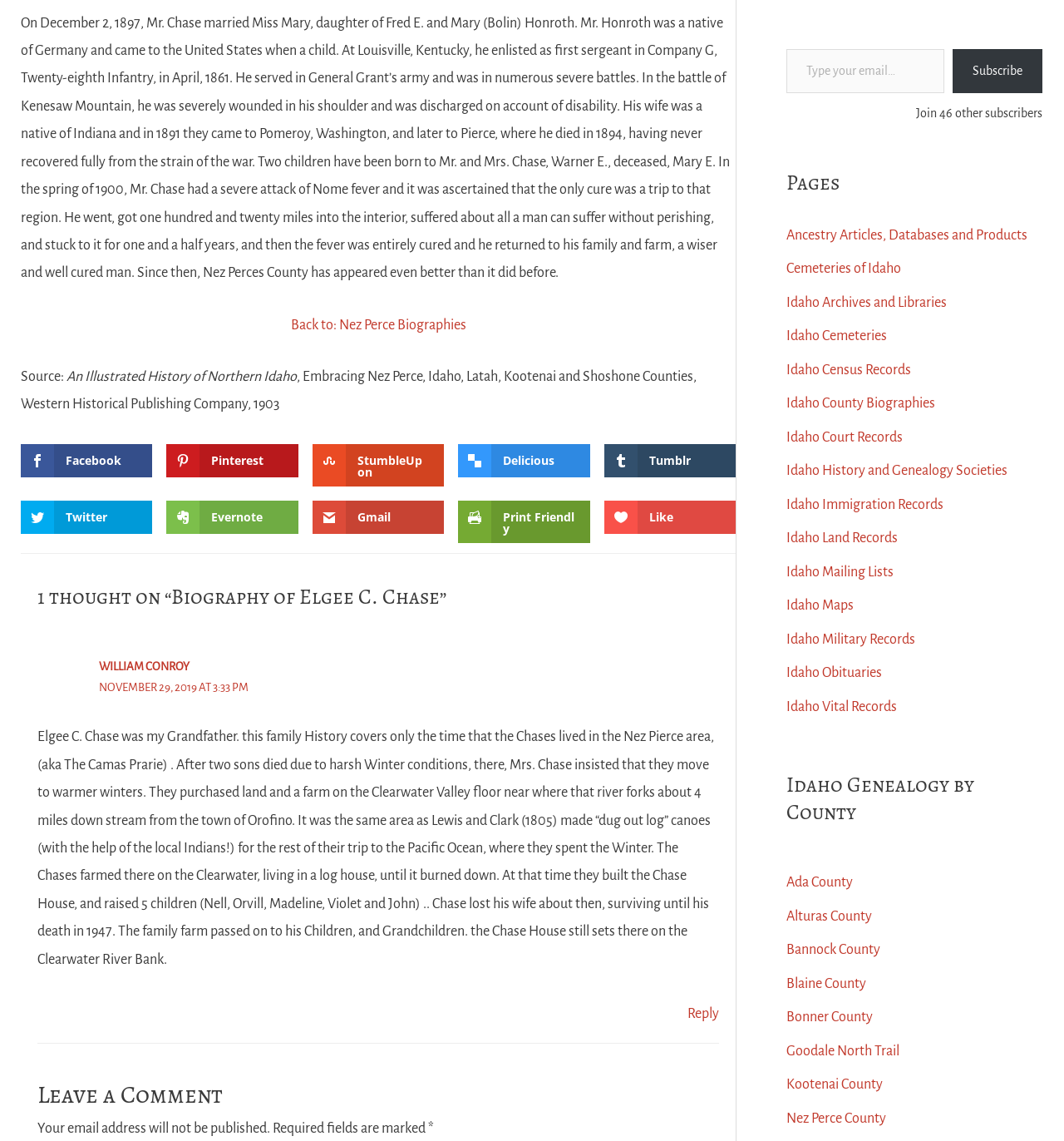Respond to the question below with a single word or phrase:
How many children did Elgee C. Chase raise in the Clearwater Valley?

5